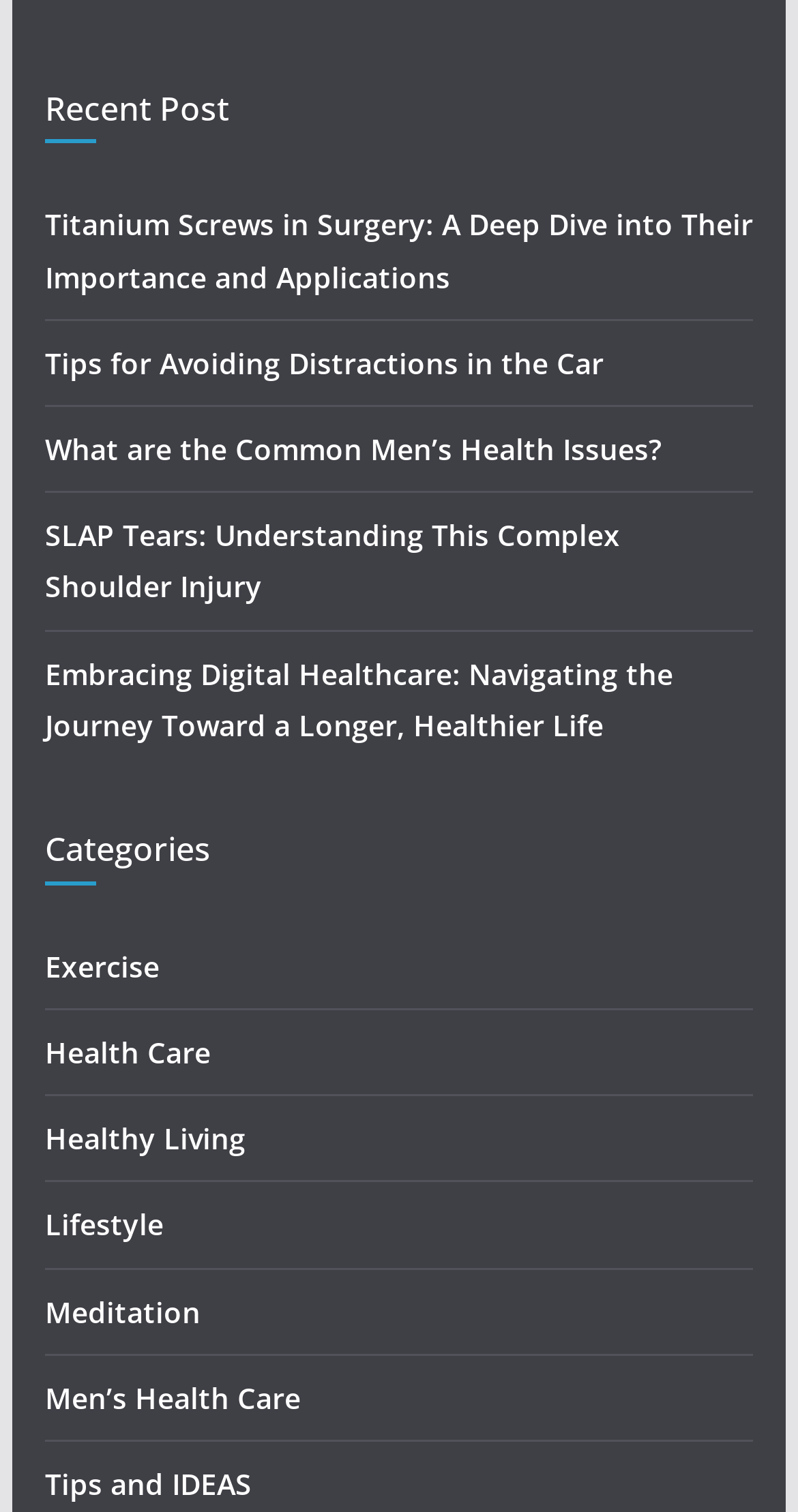Identify the bounding box coordinates of the clickable region required to complete the instruction: "Learn about SLAP Tears". The coordinates should be given as four float numbers within the range of 0 and 1, i.e., [left, top, right, bottom].

[0.056, 0.341, 0.777, 0.401]